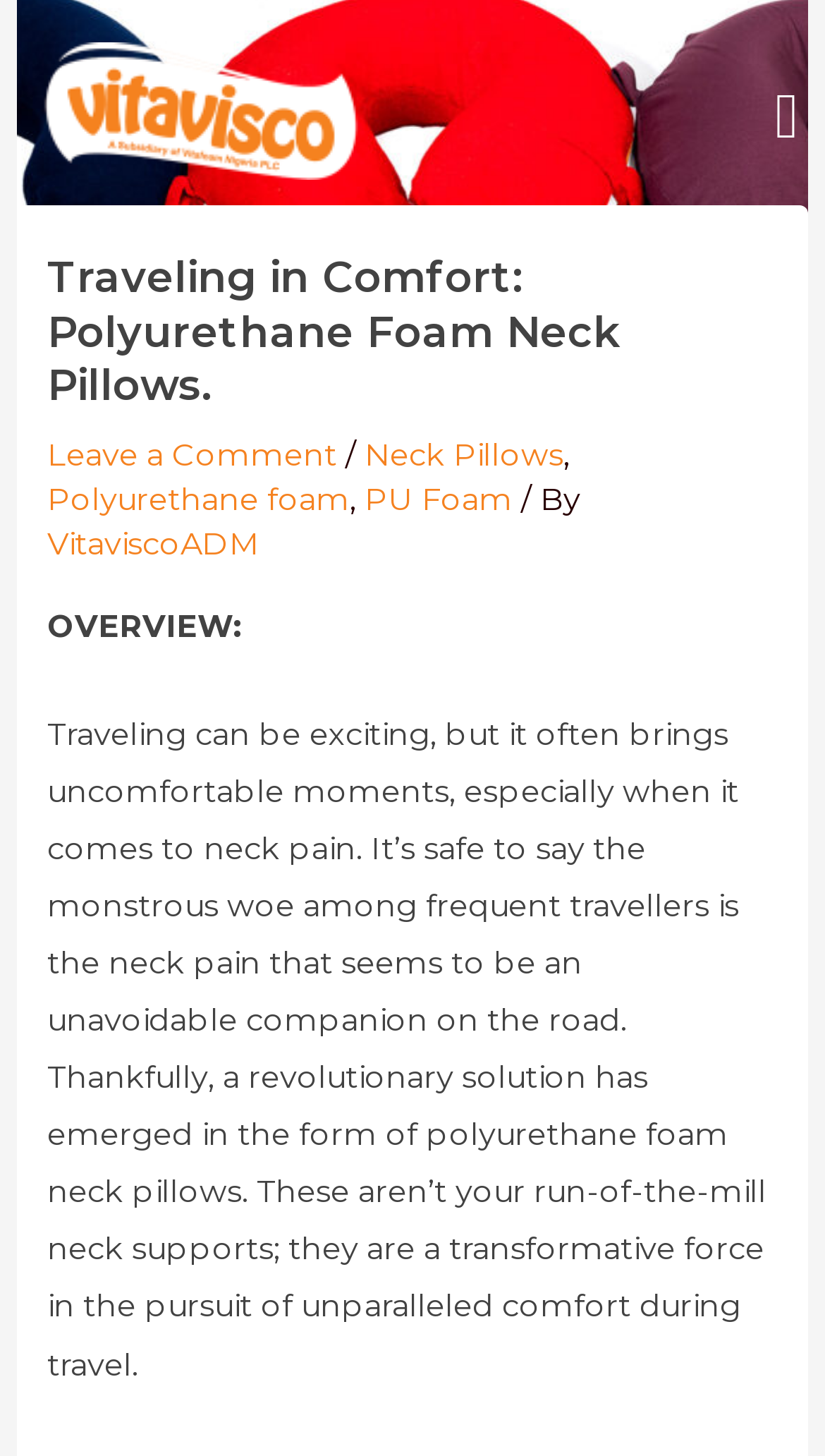Please provide the bounding box coordinates in the format (top-left x, top-left y, bottom-right x, bottom-right y). Remember, all values are floating point numbers between 0 and 1. What is the bounding box coordinate of the region described as: Leave a Comment

[0.058, 0.3, 0.409, 0.326]